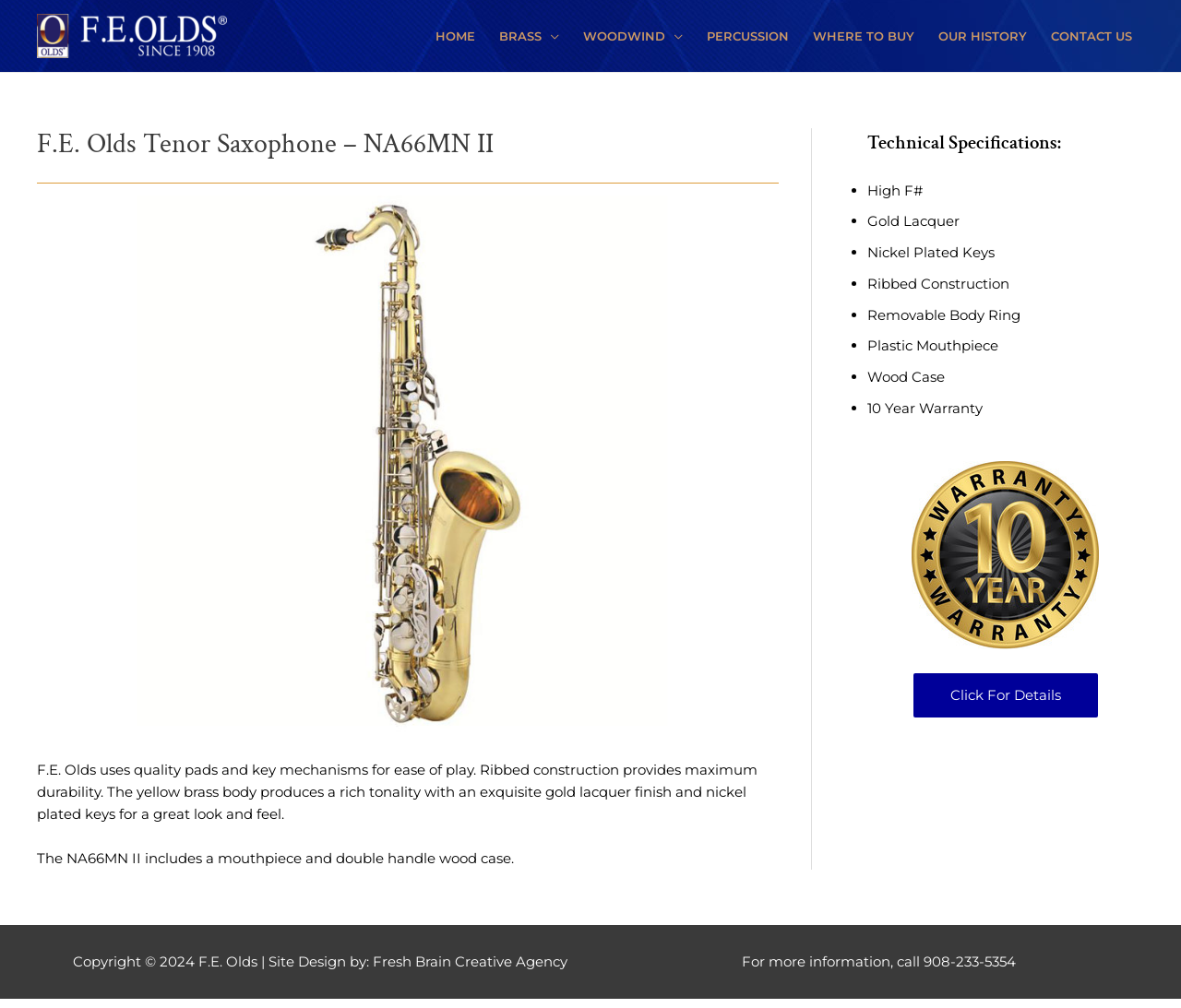Using the details from the image, please elaborate on the following question: What is the brand of the tenor saxophone?

The brand of the tenor saxophone can be determined by looking at the heading 'F.E. Olds Tenor Saxophone – NA66MN II' which indicates that the saxophone is from F.E. Olds.